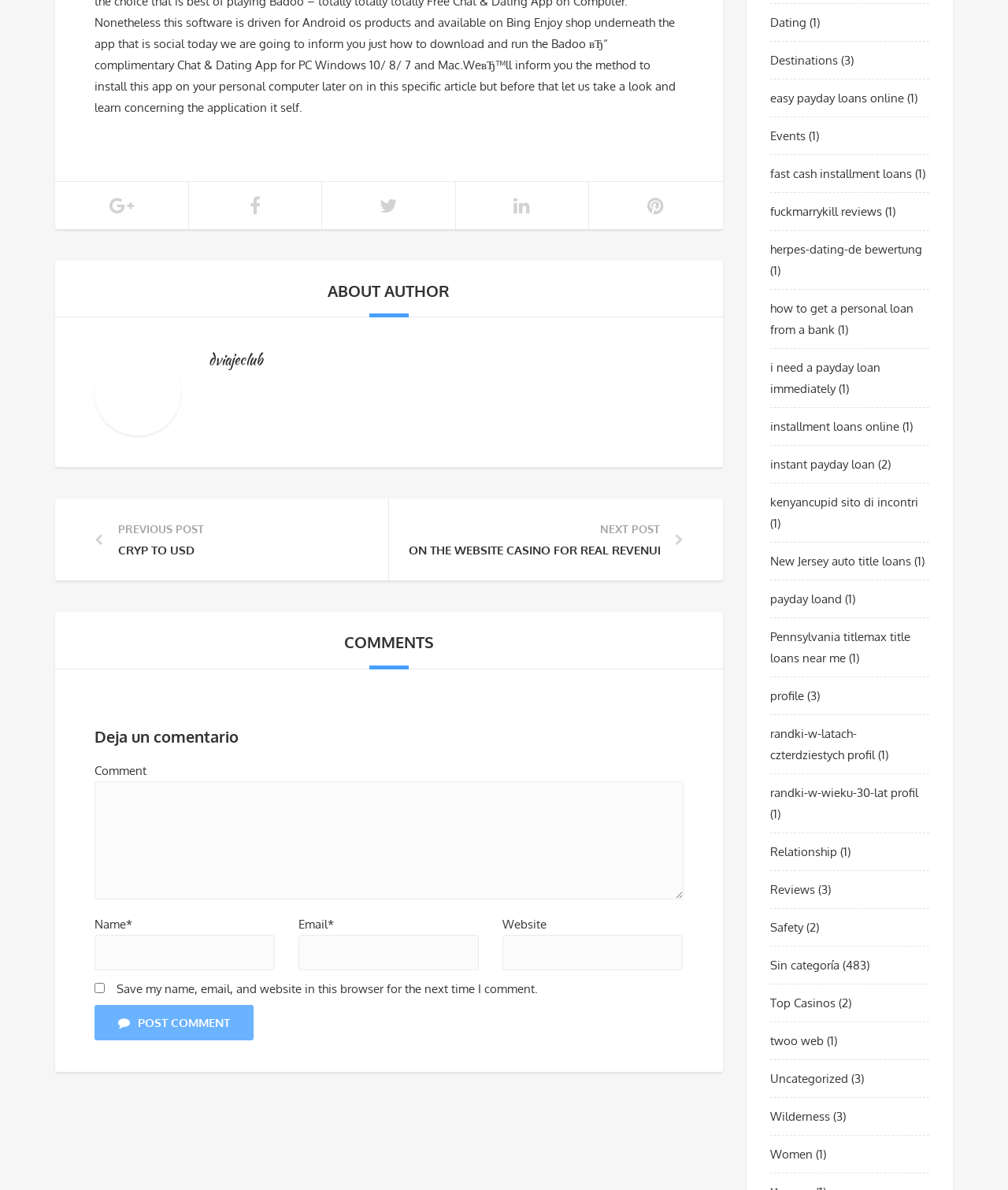Determine the bounding box for the HTML element described here: "herpes-dating-de bewertung". The coordinates should be given as [left, top, right, bottom] with each number being a float between 0 and 1.

[0.764, 0.203, 0.914, 0.216]